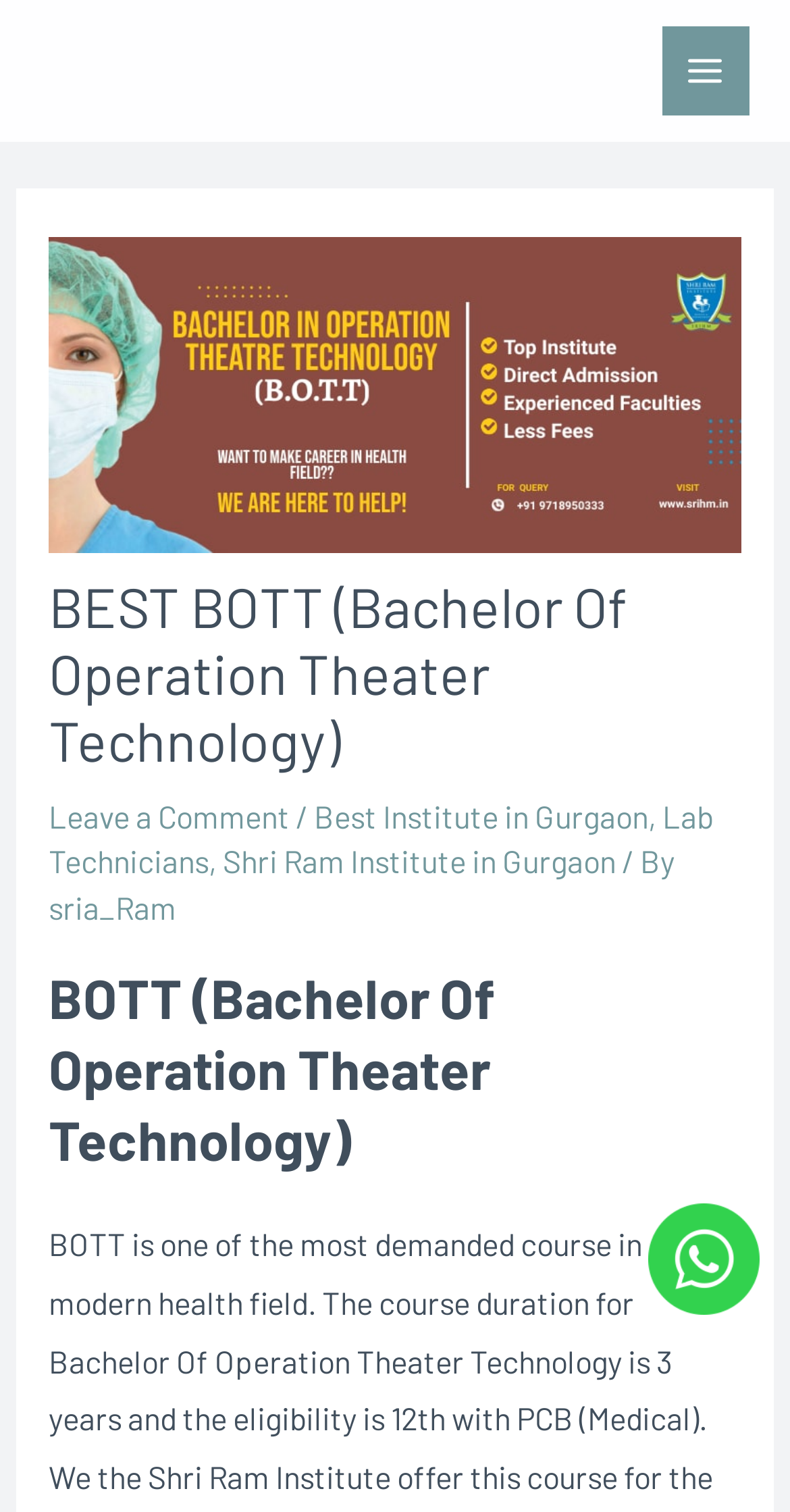How many links are present in the webpage's header section?
Refer to the screenshot and respond with a concise word or phrase.

5